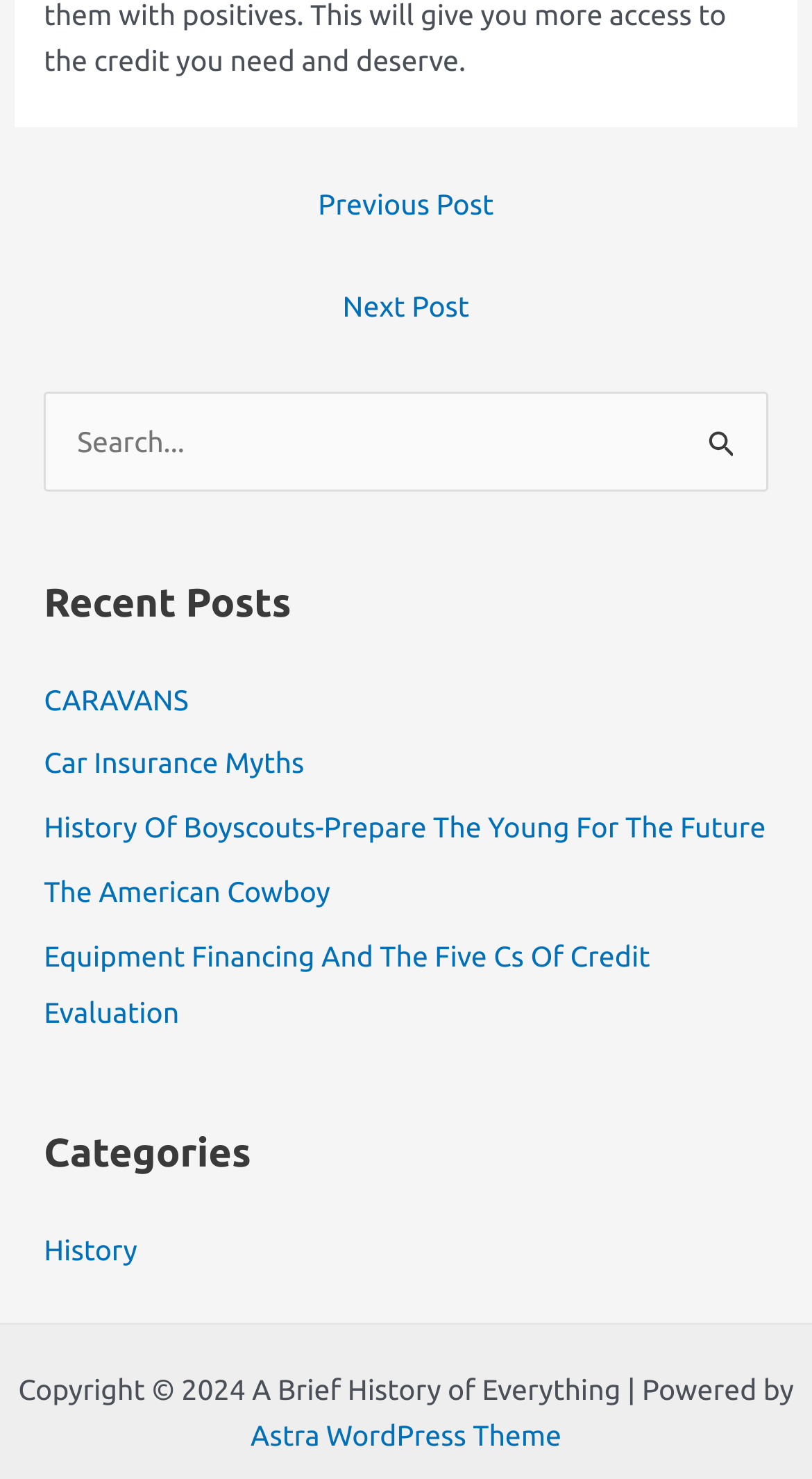How many links are there in 'Categories'?
Using the image as a reference, answer with just one word or a short phrase.

1